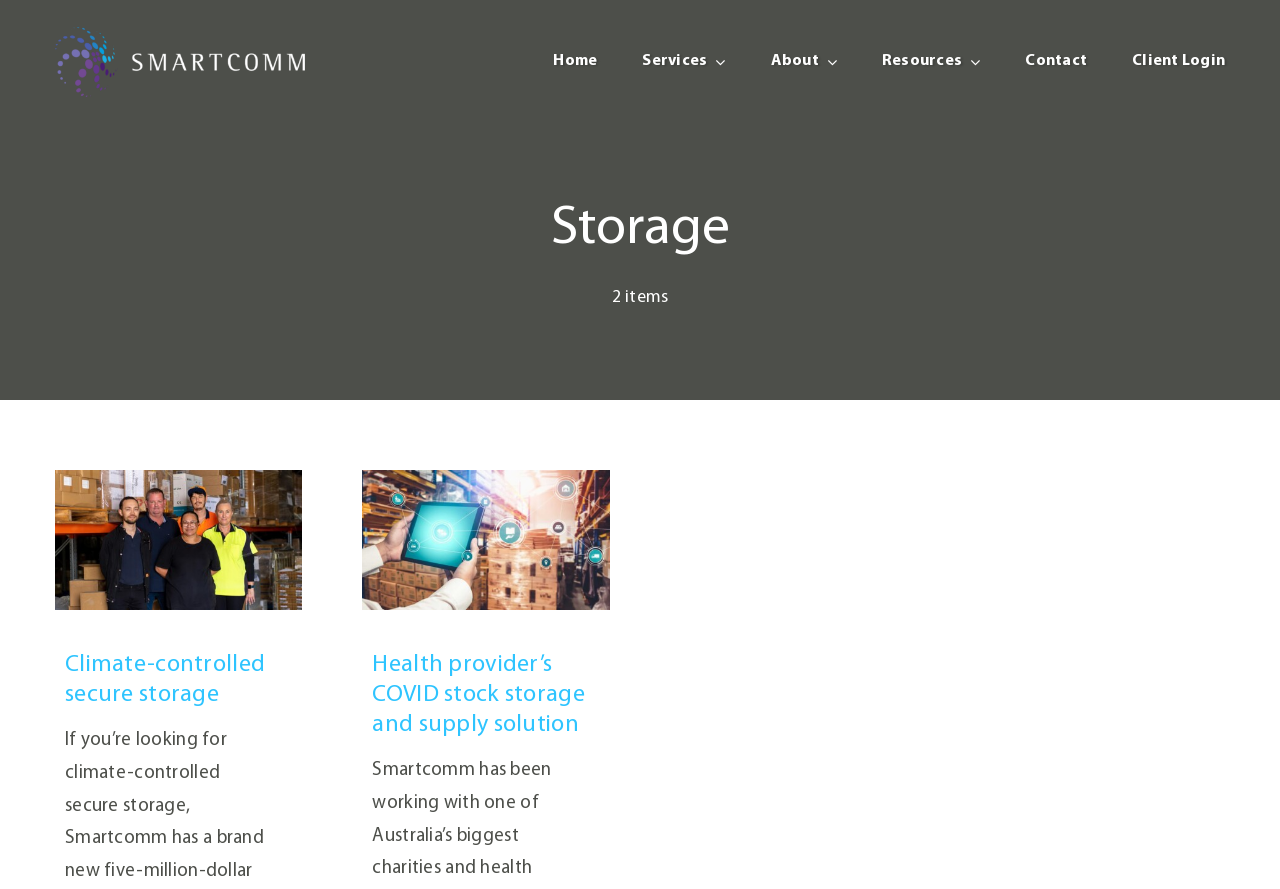What is the purpose of the 'Client Login' link?
Please provide a comprehensive answer based on the information in the image.

The 'Client Login' link is located at the top right corner of the webpage, and it is likely used by clients to login to their accounts or access restricted areas of the website.